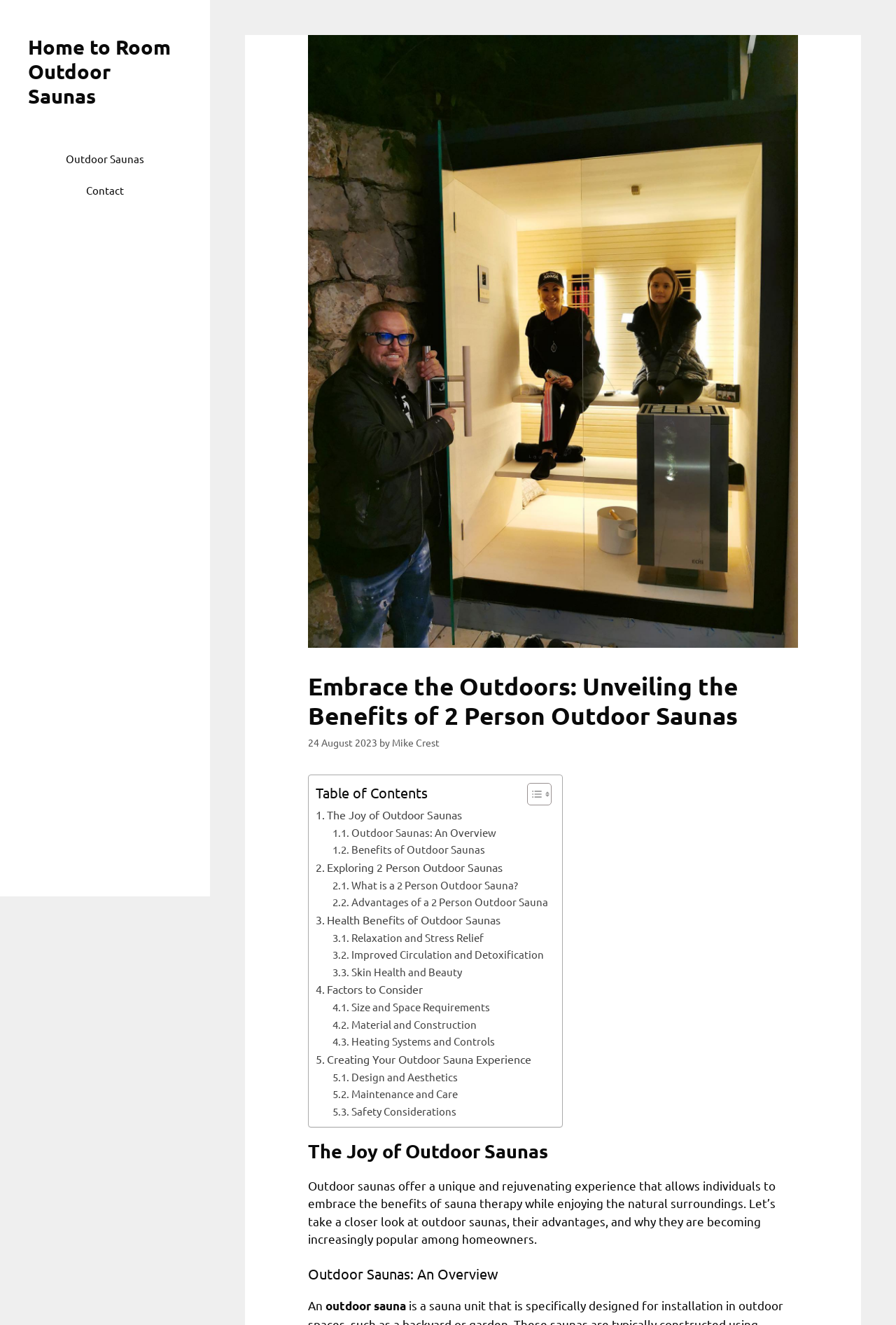Identify the bounding box for the UI element described as: "Toggle". Ensure the coordinates are four float numbers between 0 and 1, formatted as [left, top, right, bottom].

[0.577, 0.59, 0.612, 0.608]